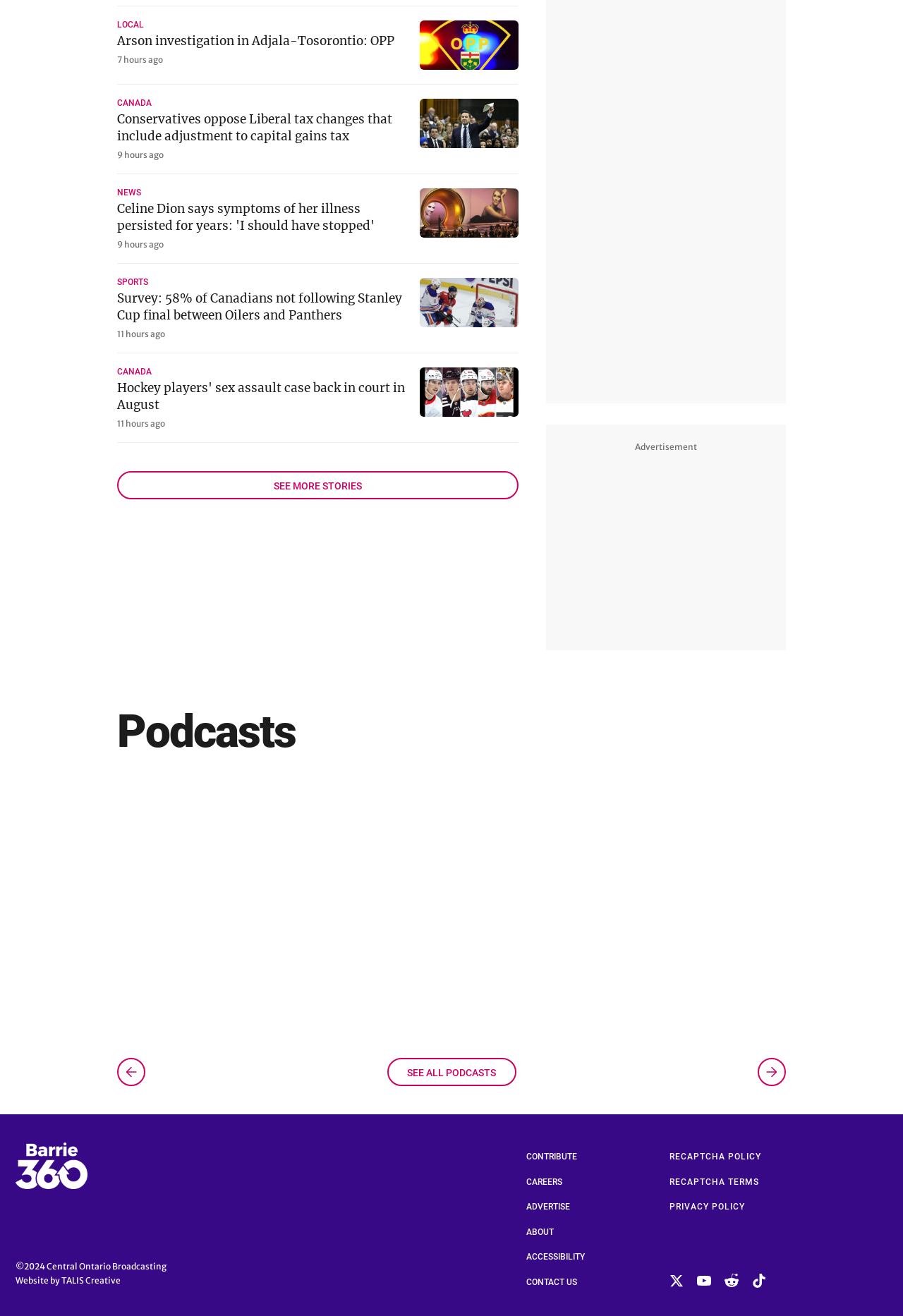Indicate the bounding box coordinates of the element that needs to be clicked to satisfy the following instruction: "Listen to Podcasts". The coordinates should be four float numbers between 0 and 1, i.e., [left, top, right, bottom].

[0.13, 0.537, 0.327, 0.576]